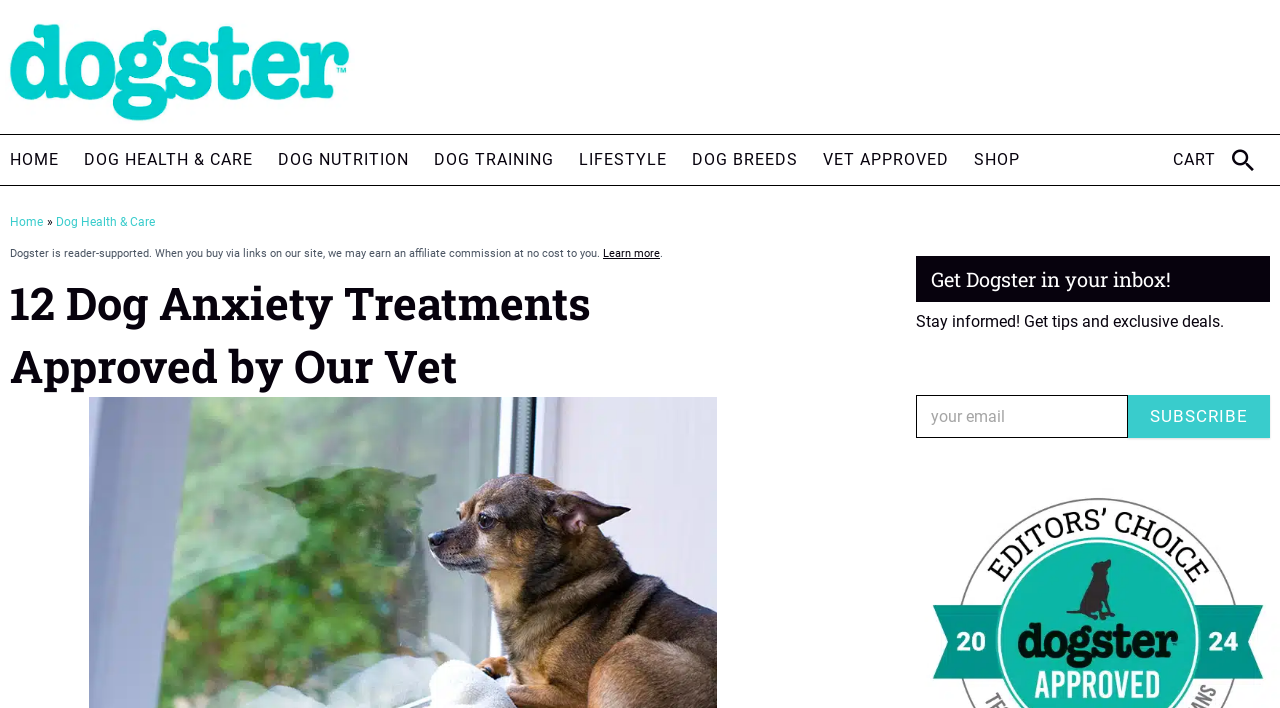Find the bounding box coordinates of the area that needs to be clicked in order to achieve the following instruction: "Search using the search icon". The coordinates should be specified as four float numbers between 0 and 1, i.e., [left, top, right, bottom].

[0.959, 0.194, 0.983, 0.258]